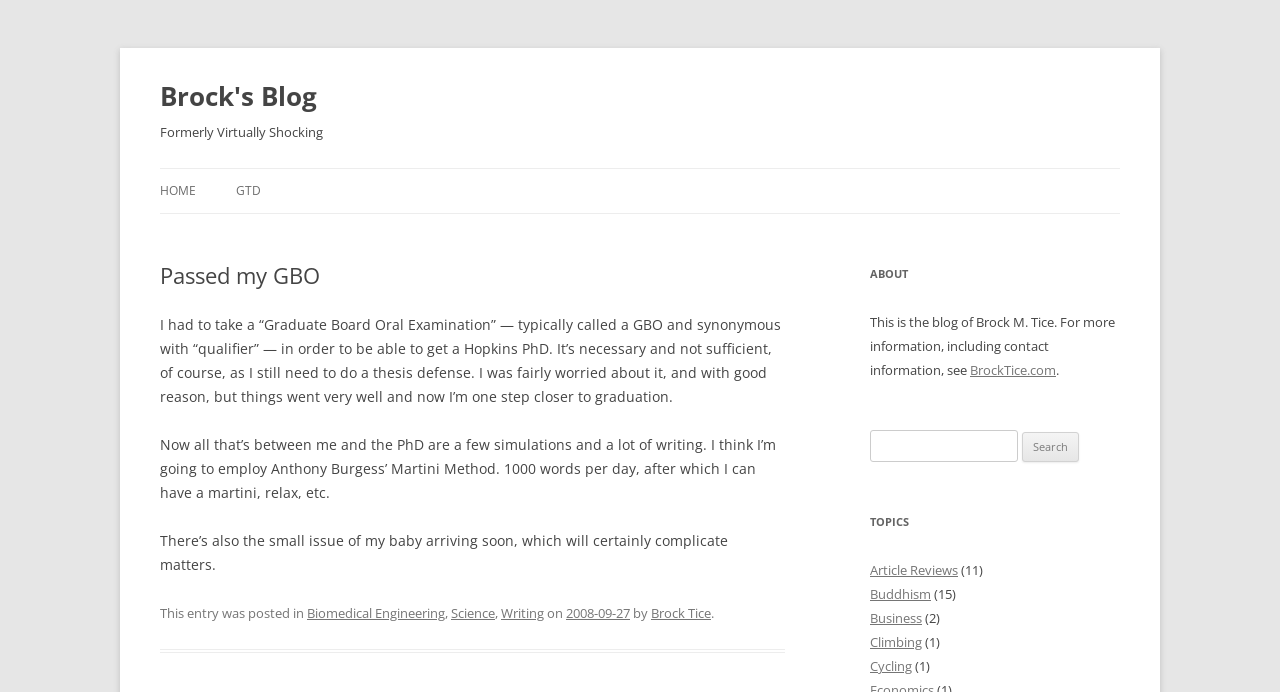Please identify the bounding box coordinates of the element's region that I should click in order to complete the following instruction: "Search for something". The bounding box coordinates consist of four float numbers between 0 and 1, i.e., [left, top, right, bottom].

[0.68, 0.622, 0.795, 0.668]